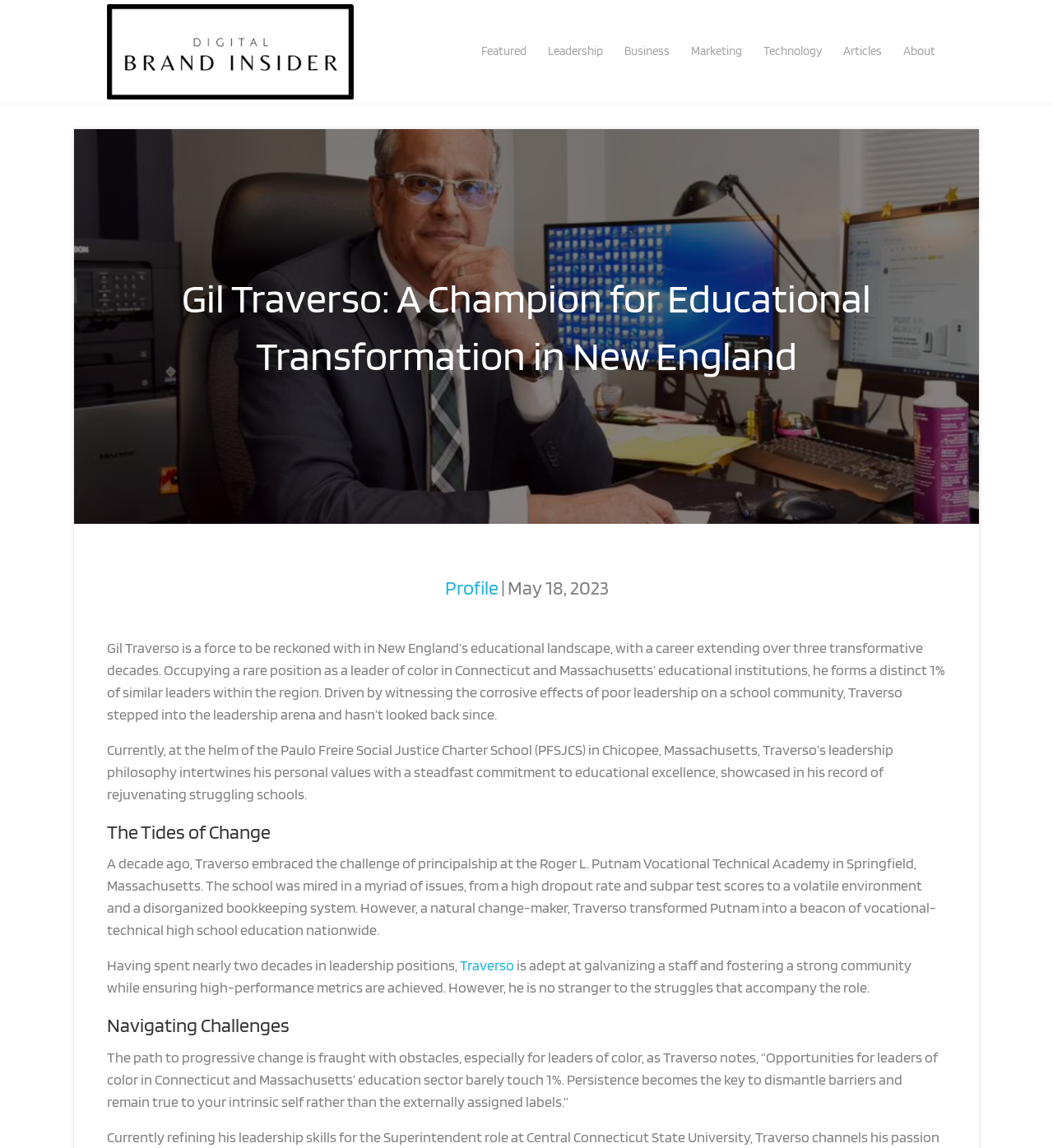Respond with a single word or phrase for the following question: 
What percentage of leaders of color are in Connecticut and Massachusetts' education sector?

1%